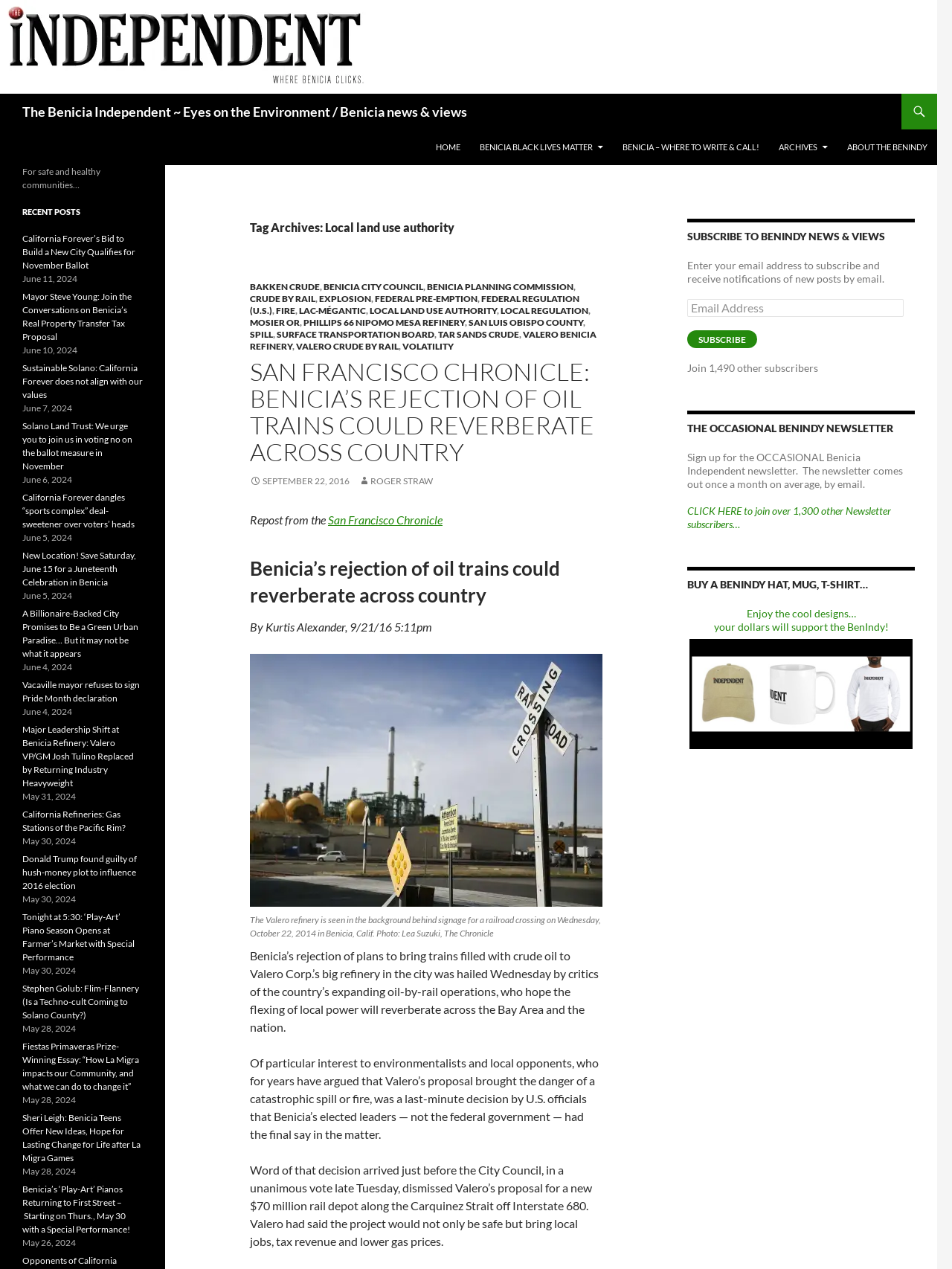What is the purpose of the textbox with the label 'Email Address'?
Give a one-word or short-phrase answer derived from the screenshot.

Subscribe to newsletter